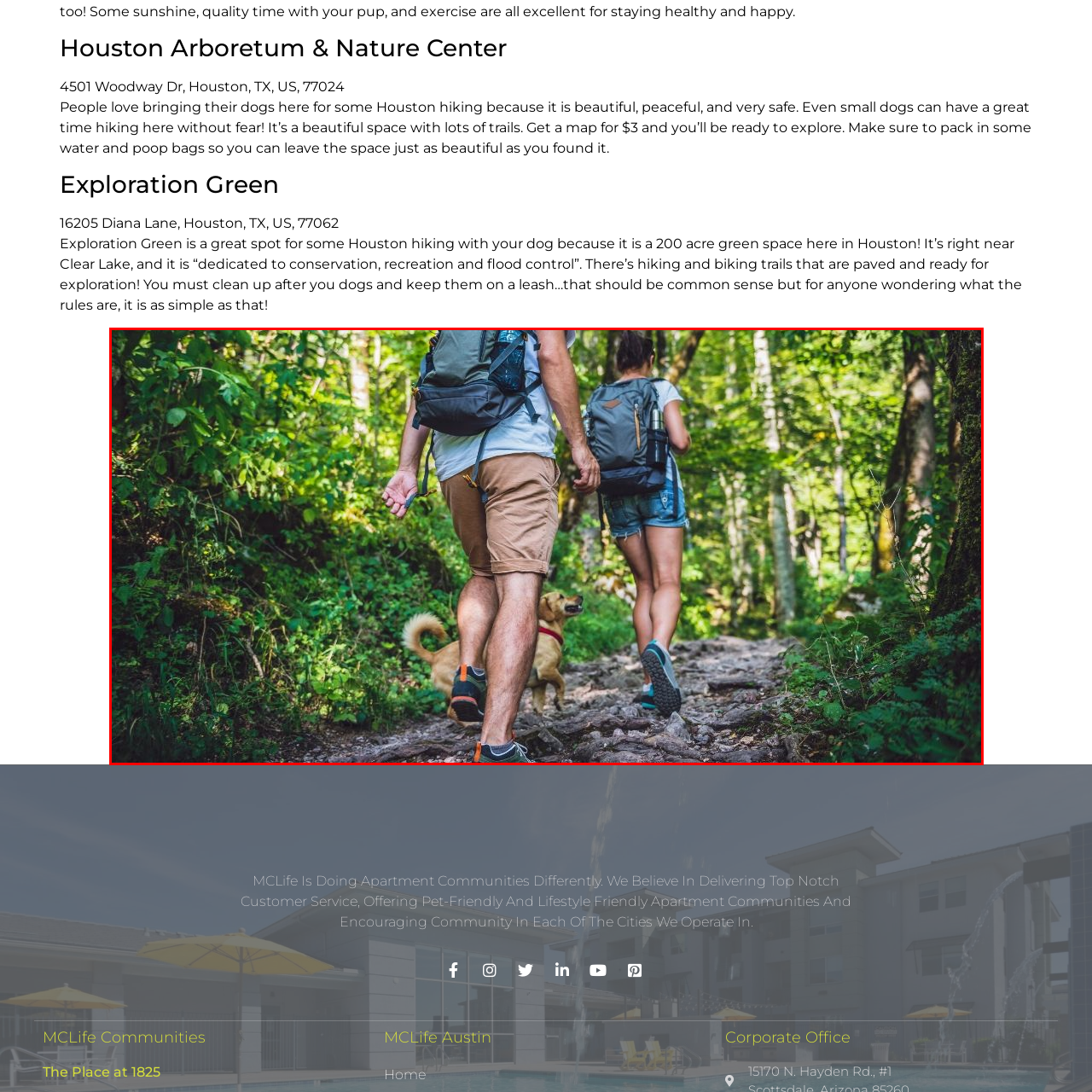What is the purpose of the hiking spots mentioned?
Look at the image enclosed by the red bounding box and give a detailed answer using the visual information available in the image.

The caption states that the hiking spots encourage both recreation and an appreciation for nature, implying that the purpose of these spots is to provide a space for people to enjoy outdoor activities while appreciating the natural environment.